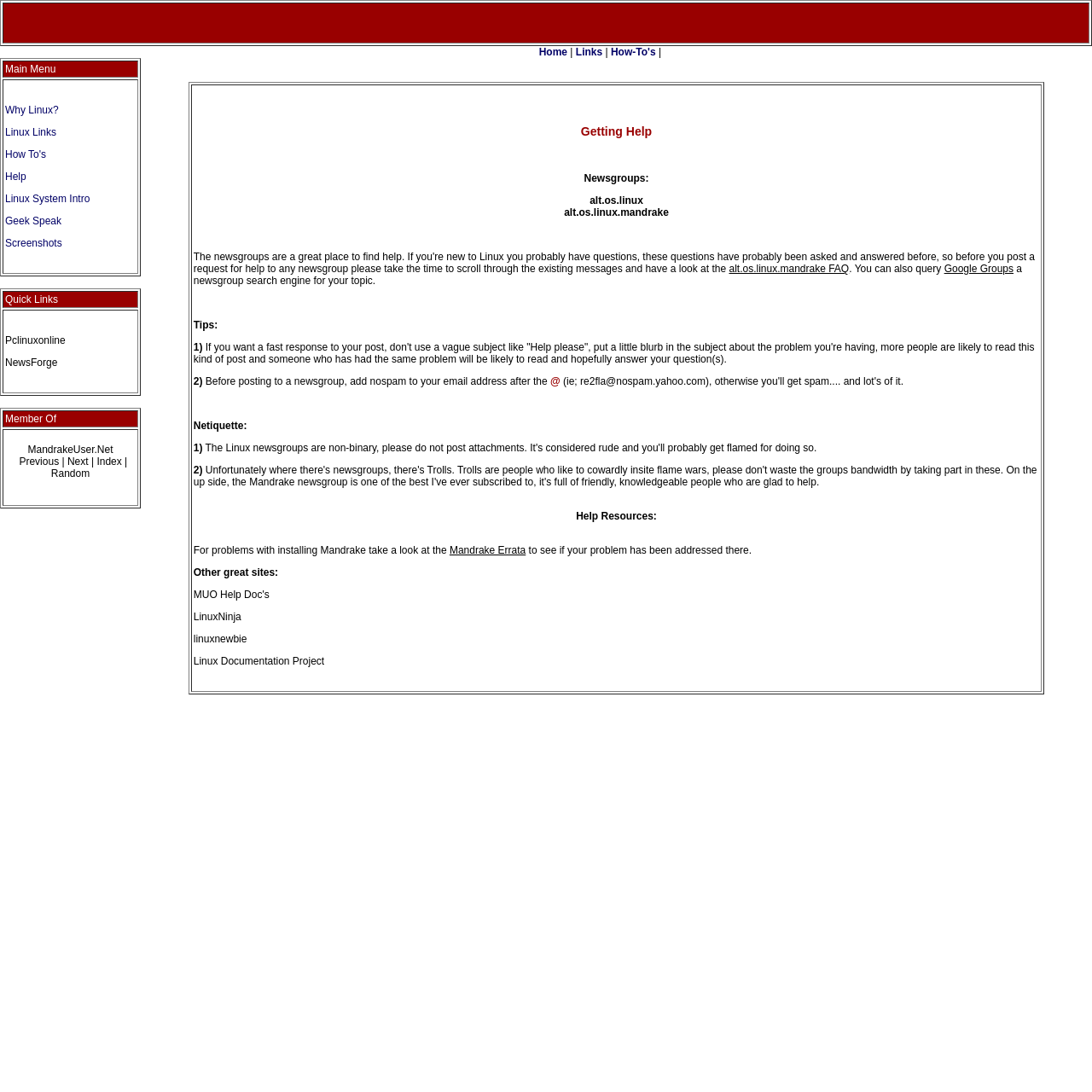Find the bounding box coordinates of the clickable area required to complete the following action: "Click on the 'Help' link".

[0.005, 0.156, 0.024, 0.167]